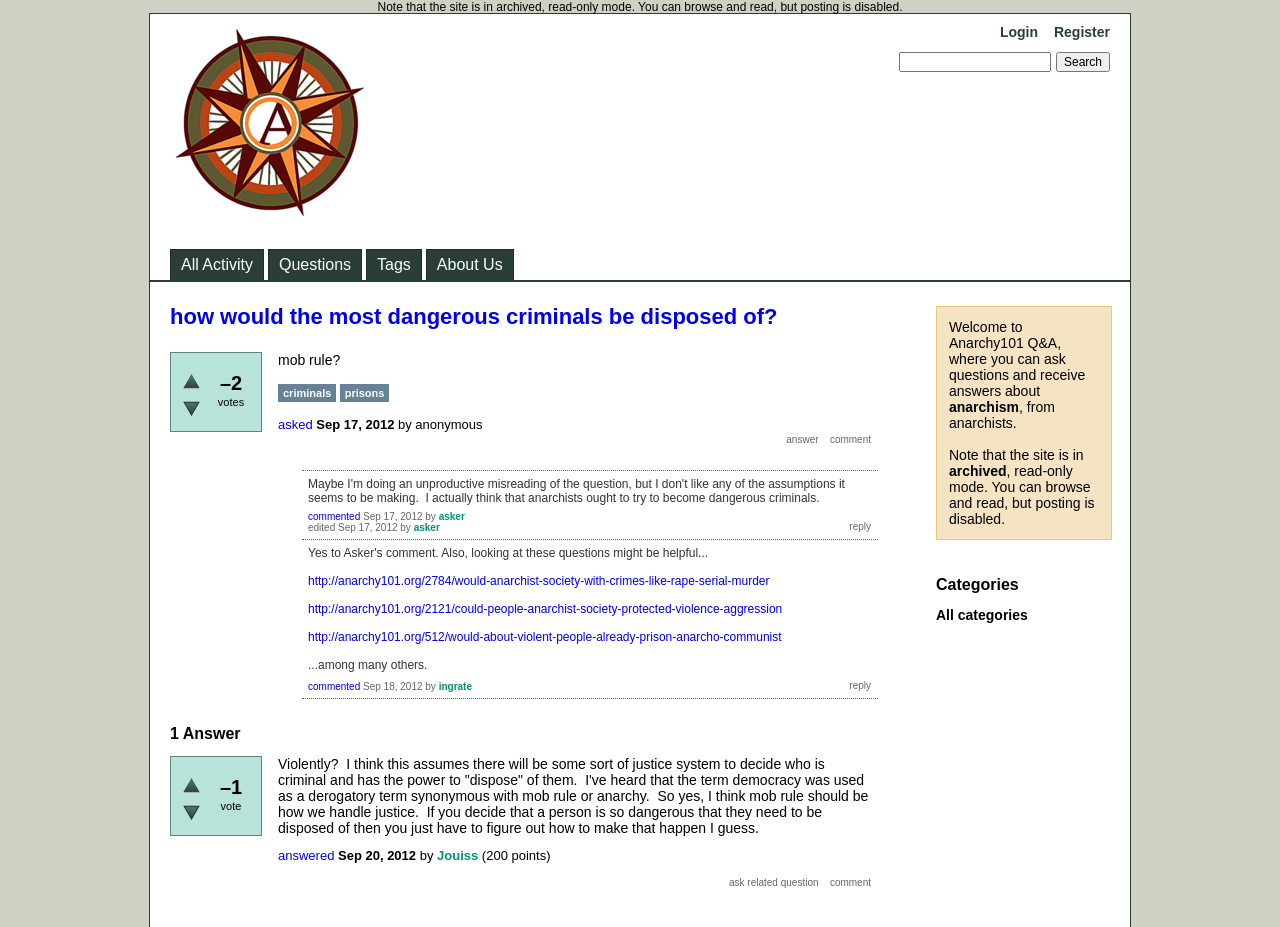What is the username of the person who asked the question 'how would the most dangerous criminals be disposed of?'?
Please provide a detailed and thorough answer to the question.

The username of the person who asked the question can be found below the question title, where it says 'asked by anonymous'.